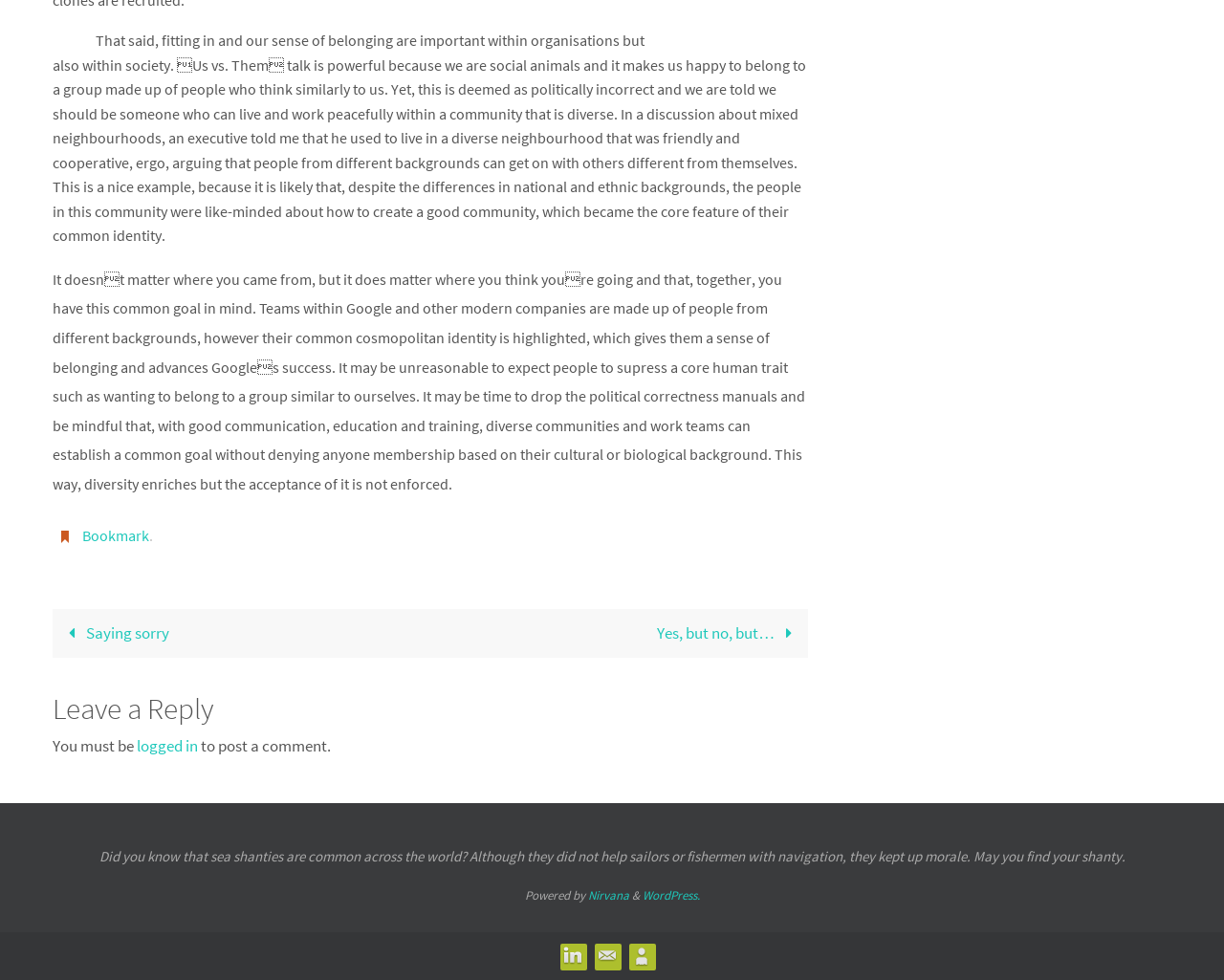What is required to post a comment?
Look at the image and provide a short answer using one word or a phrase.

Login